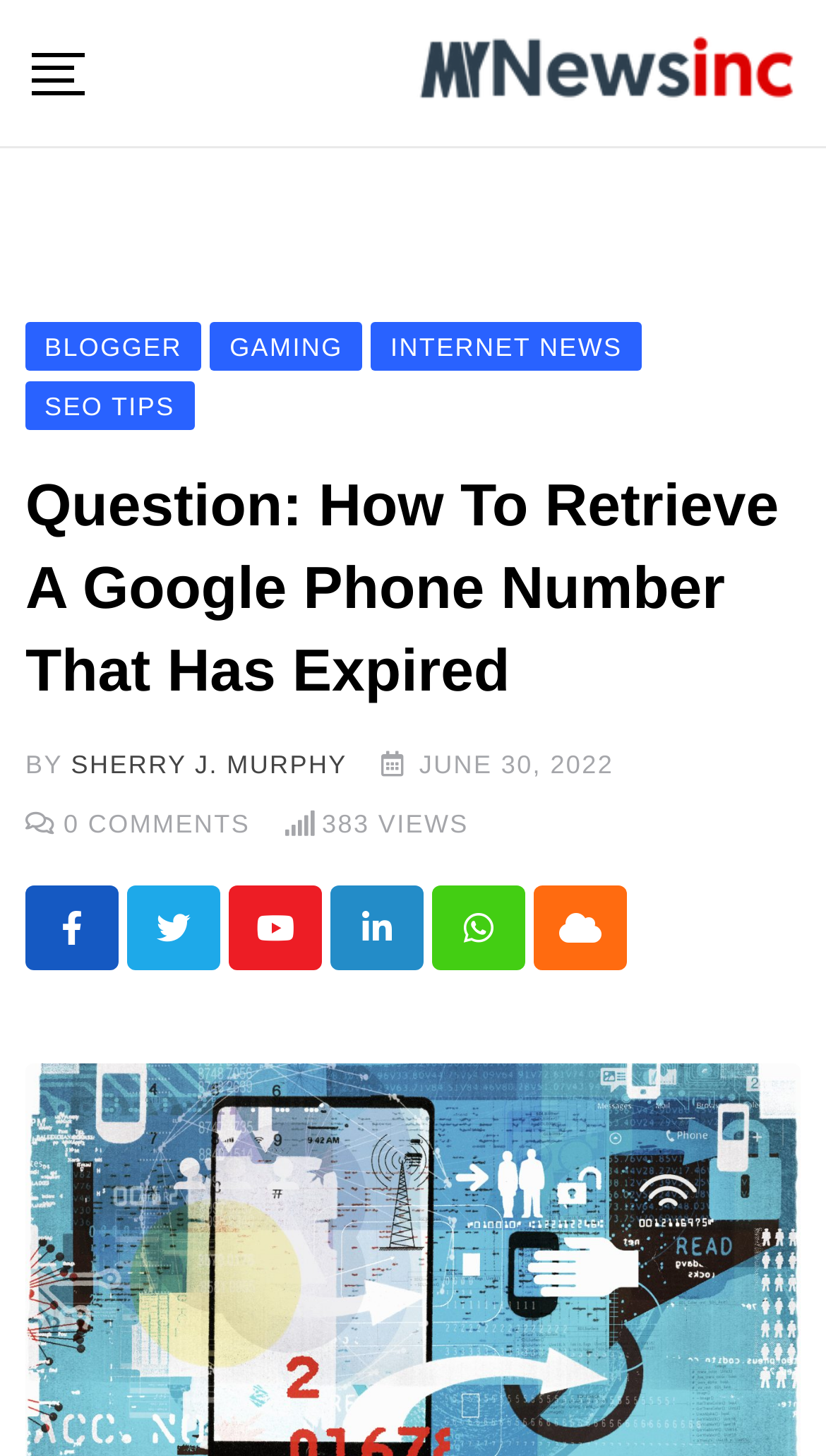What social media platforms are available for sharing the article?
Refer to the image and give a detailed answer to the question.

I found the social media platforms by looking at the links at the bottom of the webpage, which include icons for Youtube, LinkedIn, Whatsapp, and Cloud. These icons suggest that the article can be shared on these social media platforms.